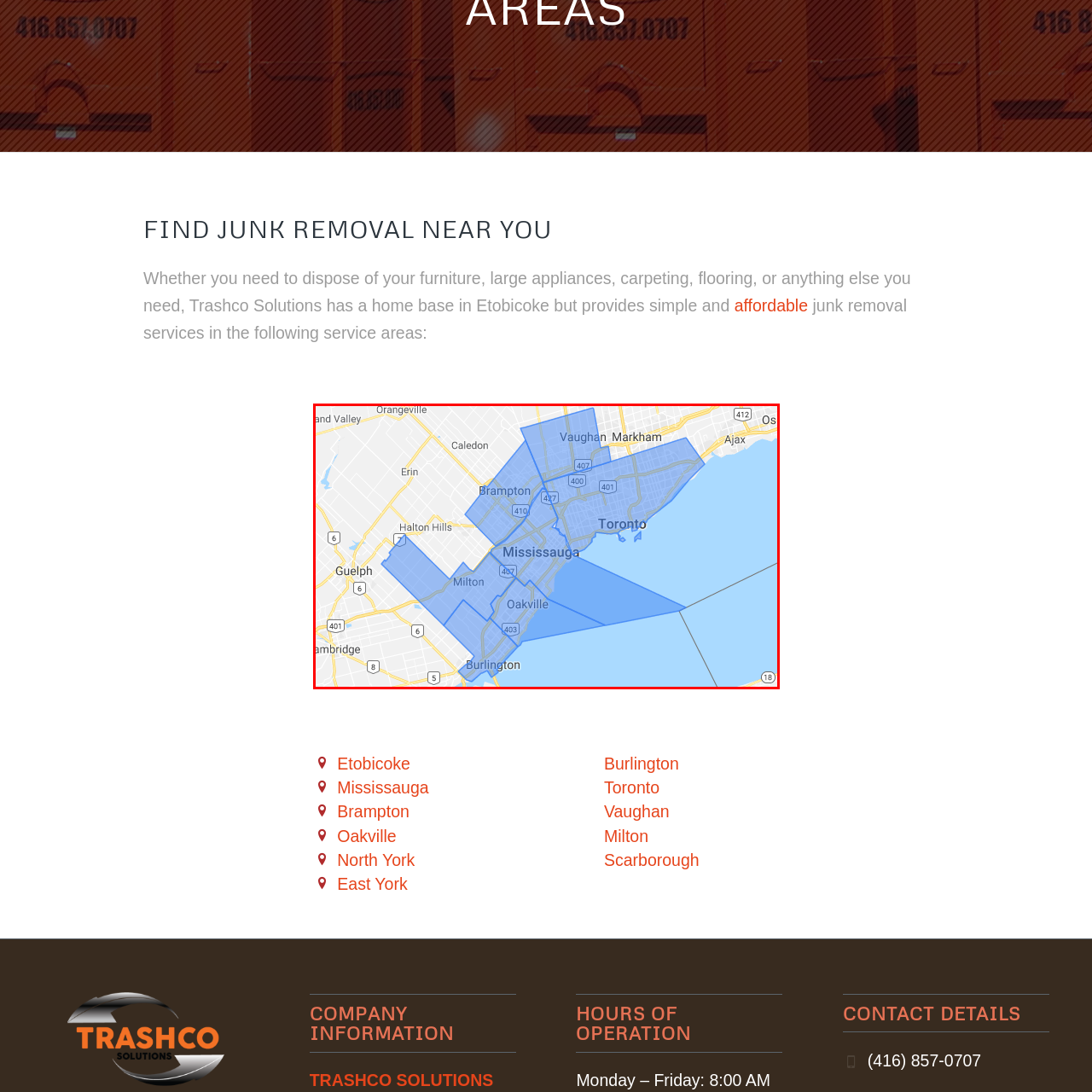Look closely at the section within the red border and give a one-word or brief phrase response to this question: 
What is the primary focus area of the map?

Greater Toronto Area